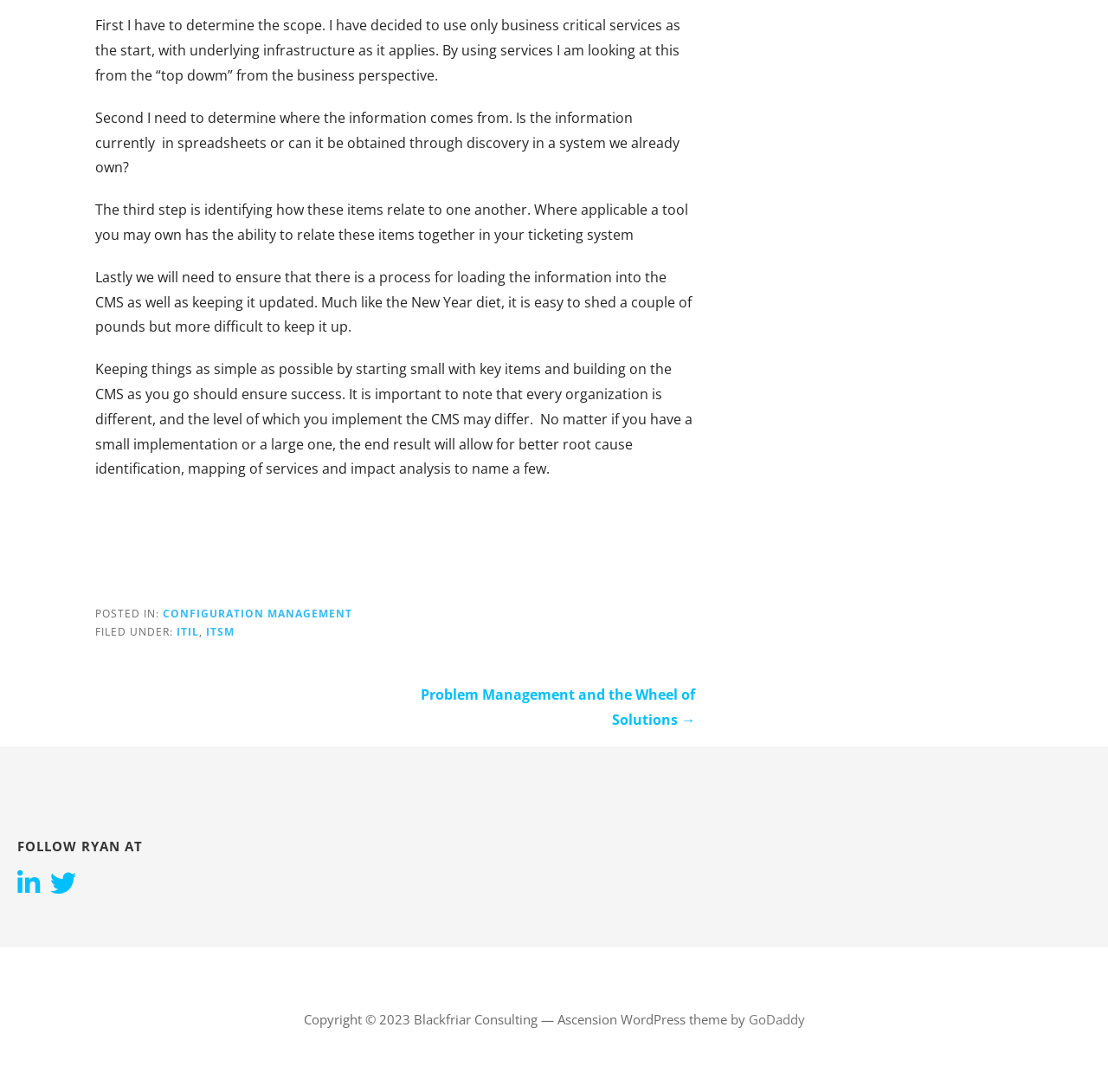Provide a short answer using a single word or phrase for the following question: 
What is the main topic of the article?

Configuration Management